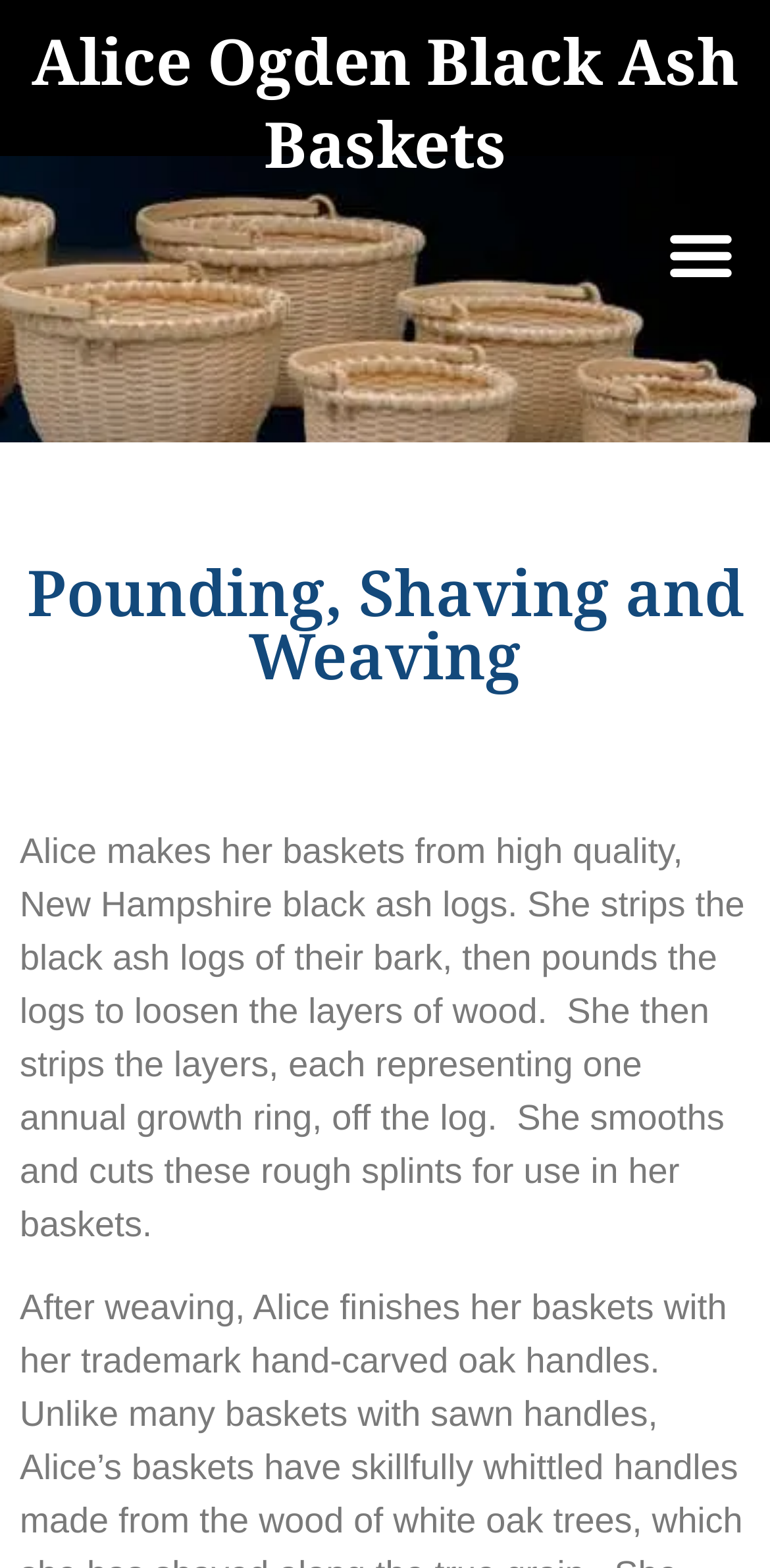Extract the bounding box of the UI element described as: "parent_node: 0".

None